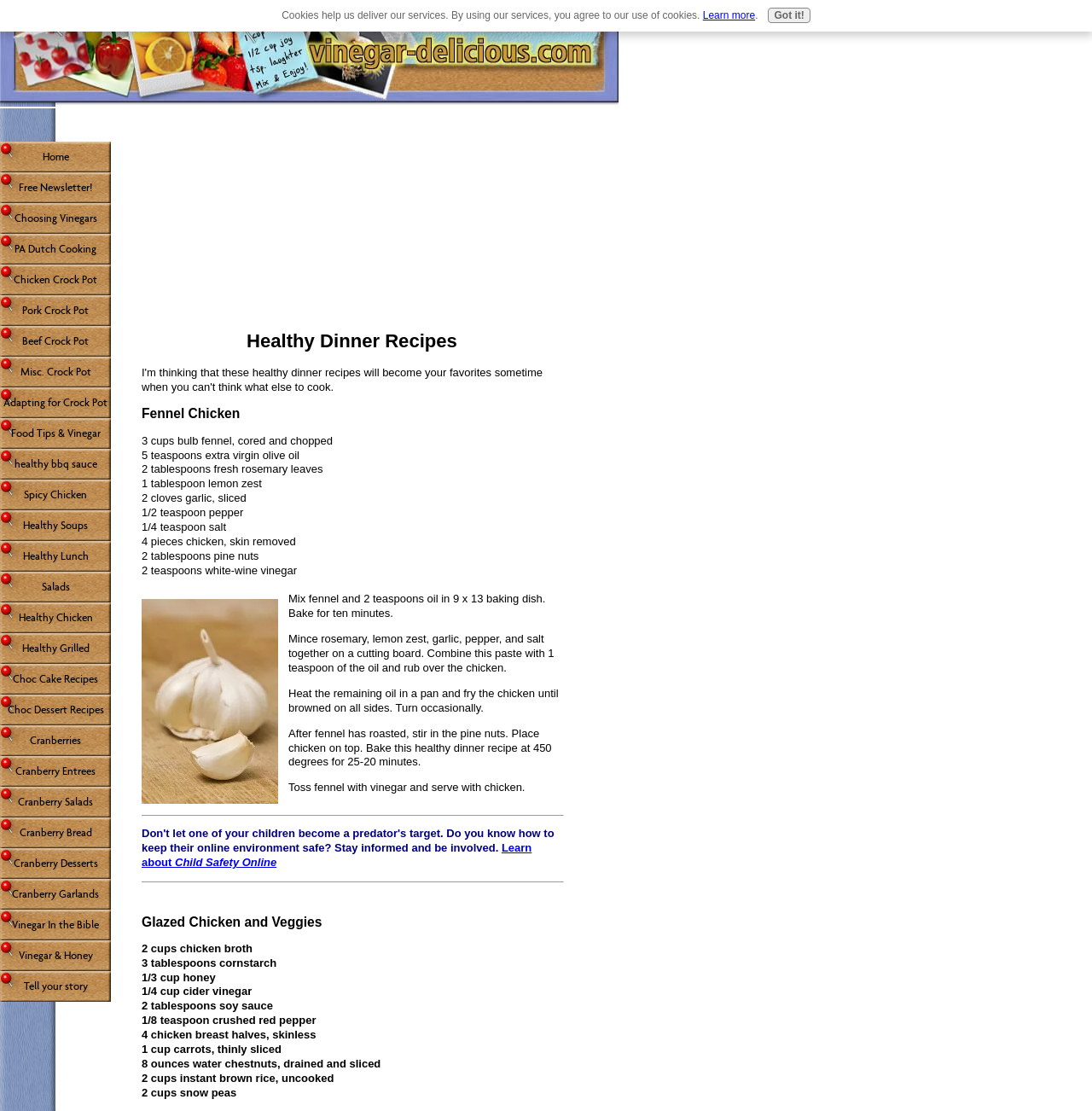Pinpoint the bounding box coordinates of the area that should be clicked to complete the following instruction: "Click on the 'Learn about Child Safety Online' link". The coordinates must be given as four float numbers between 0 and 1, i.e., [left, top, right, bottom].

[0.13, 0.758, 0.487, 0.782]